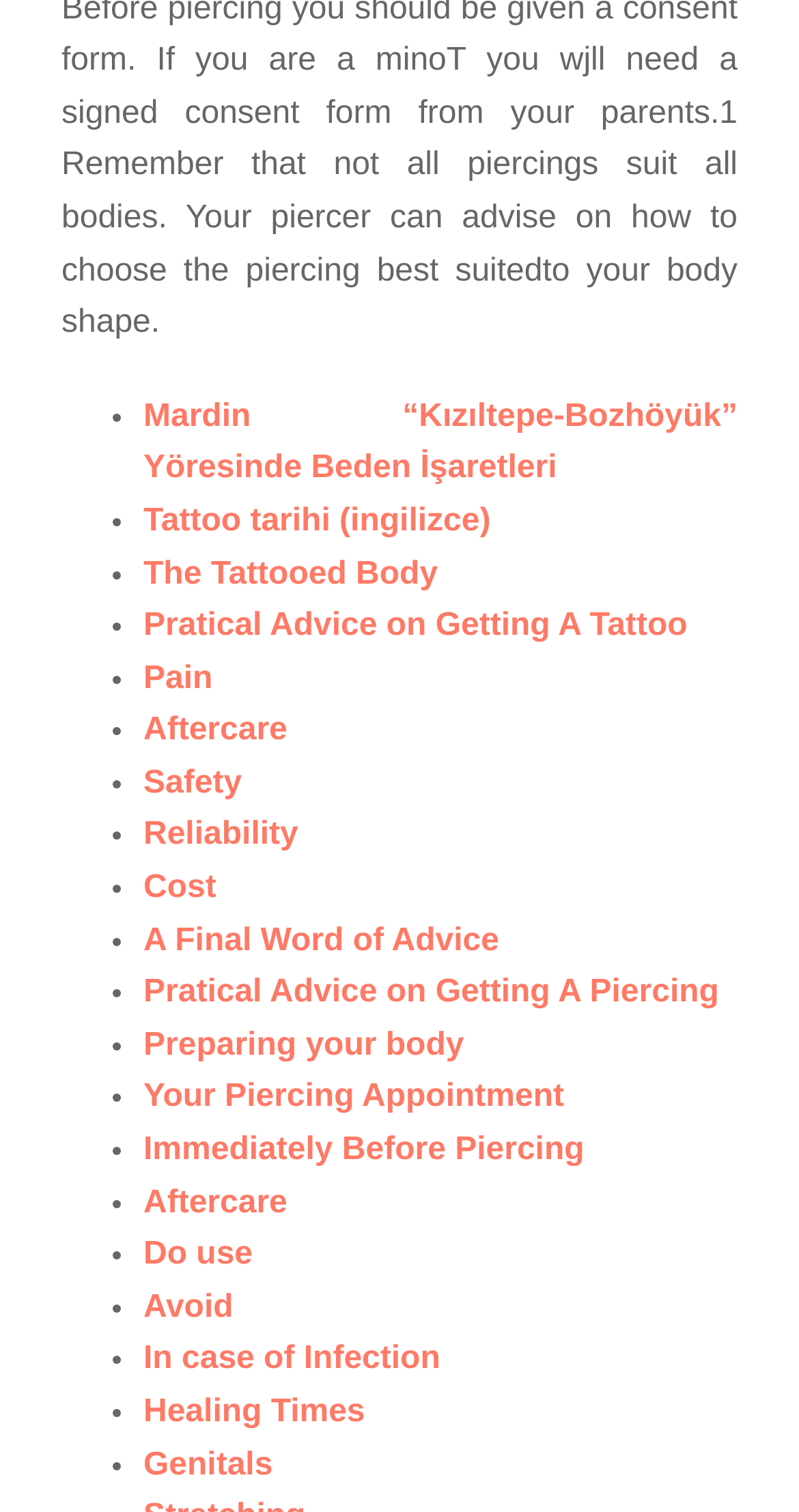Identify the bounding box coordinates of the clickable region required to complete the instruction: "Learn about 'Genitals'". The coordinates should be given as four float numbers within the range of 0 and 1, i.e., [left, top, right, bottom].

[0.179, 0.957, 0.341, 0.98]